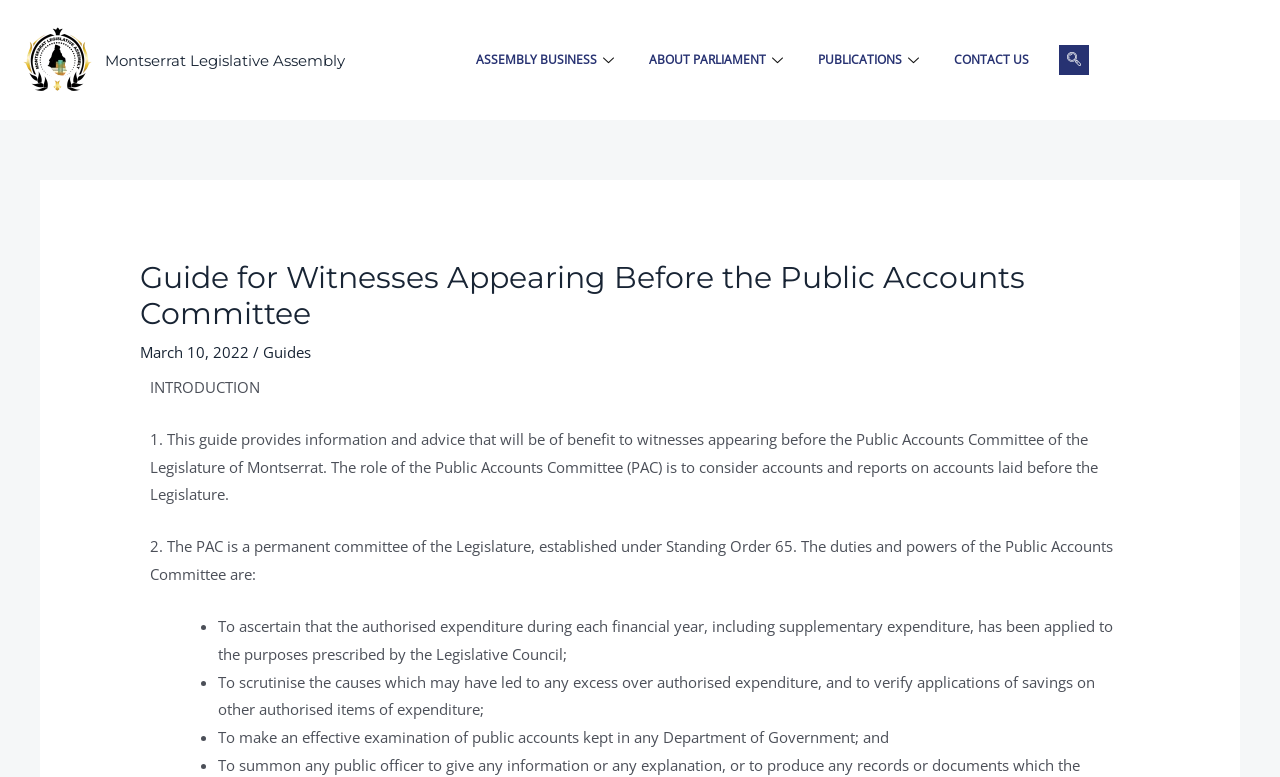What is the date mentioned on the webpage?
Please provide a comprehensive answer based on the details in the screenshot.

The answer can be found by looking at the top-right corner of the webpage, where the date 'March 10, 2022' is displayed. This date is likely the publication date of the guide or the last updated date of the webpage.